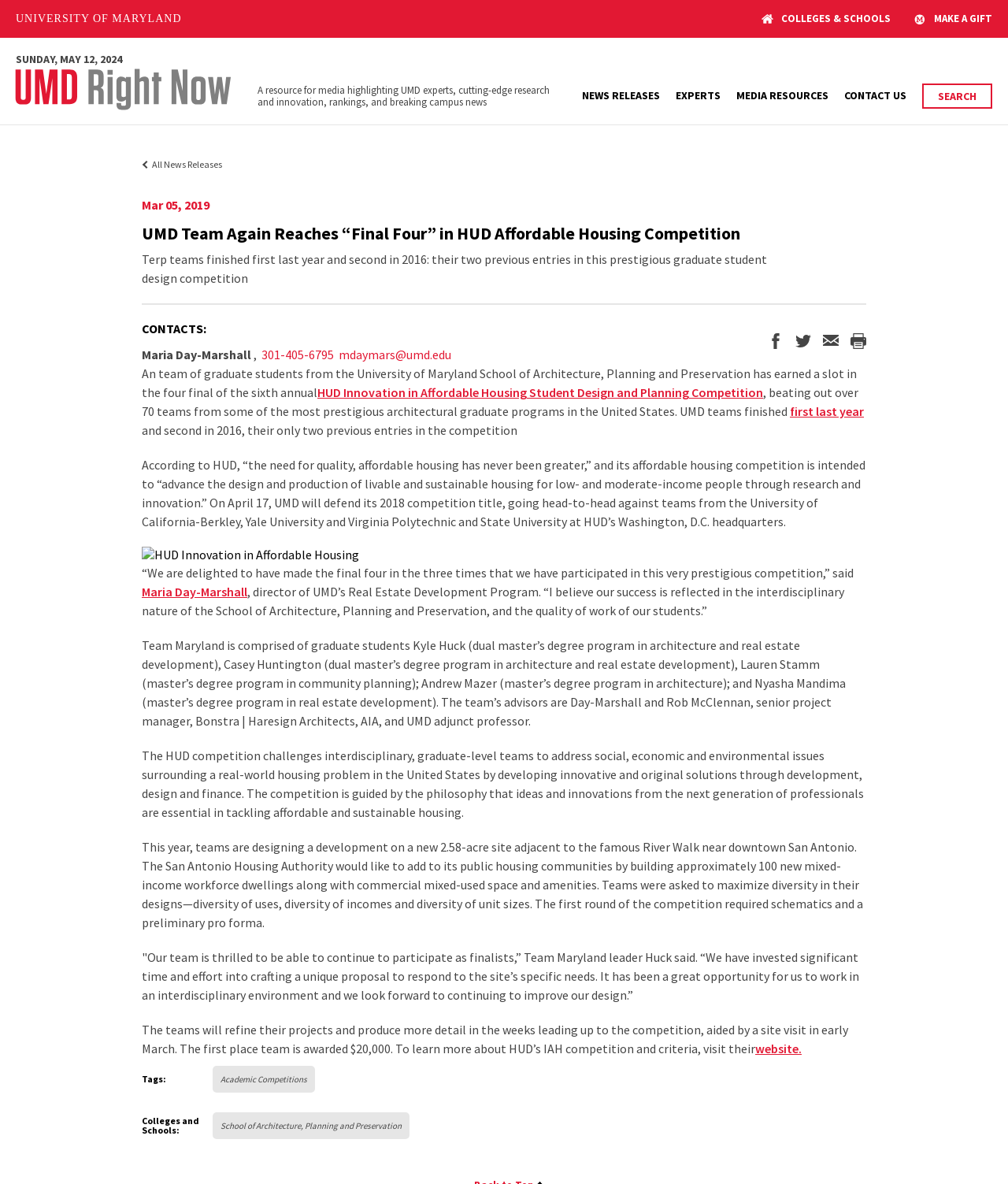Please identify the bounding box coordinates of the element that needs to be clicked to perform the following instruction: "Share the story on Facebook".

[0.762, 0.281, 0.777, 0.297]